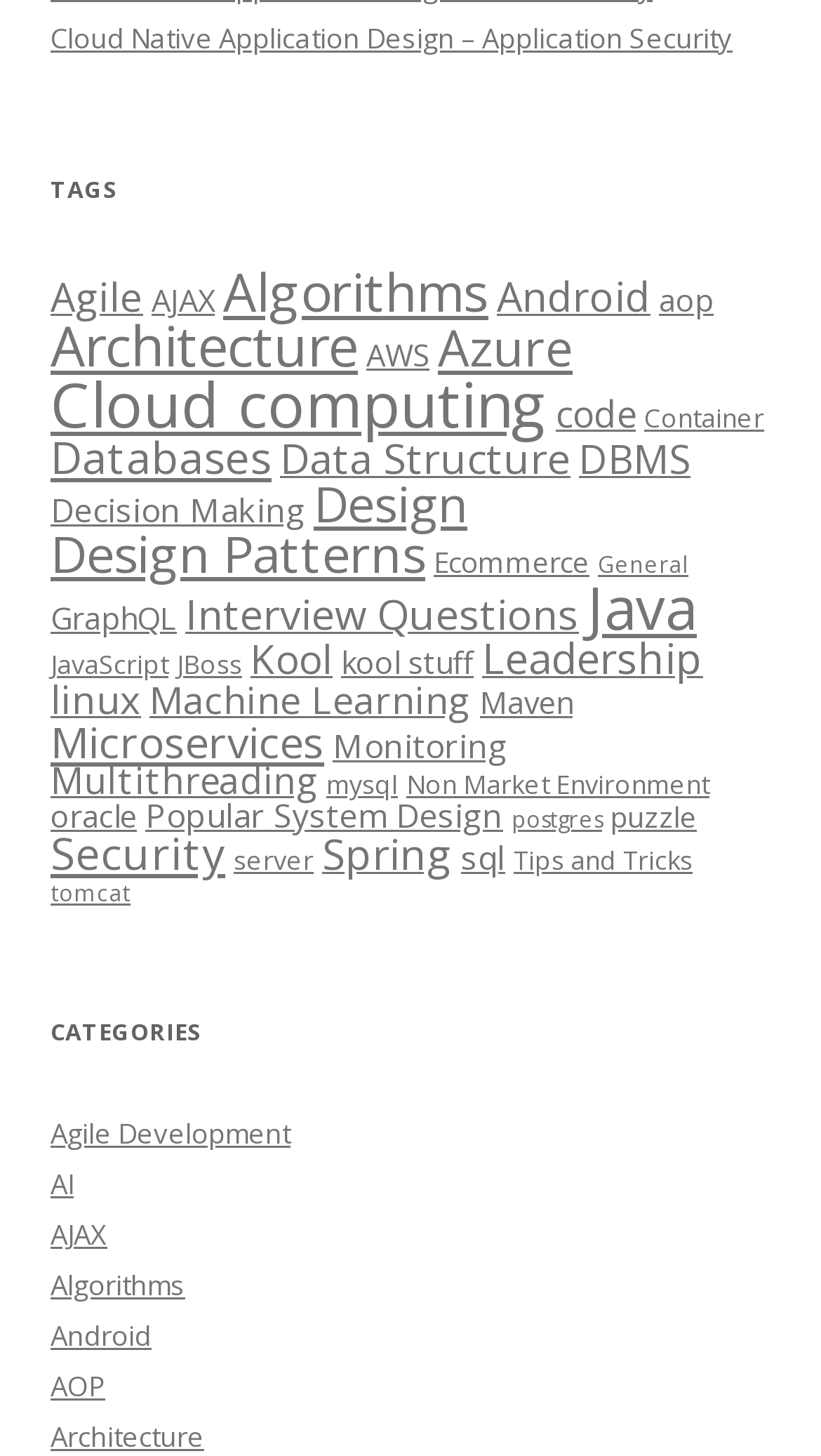Find and provide the bounding box coordinates for the UI element described with: "Decision Making".

[0.062, 0.336, 0.372, 0.366]